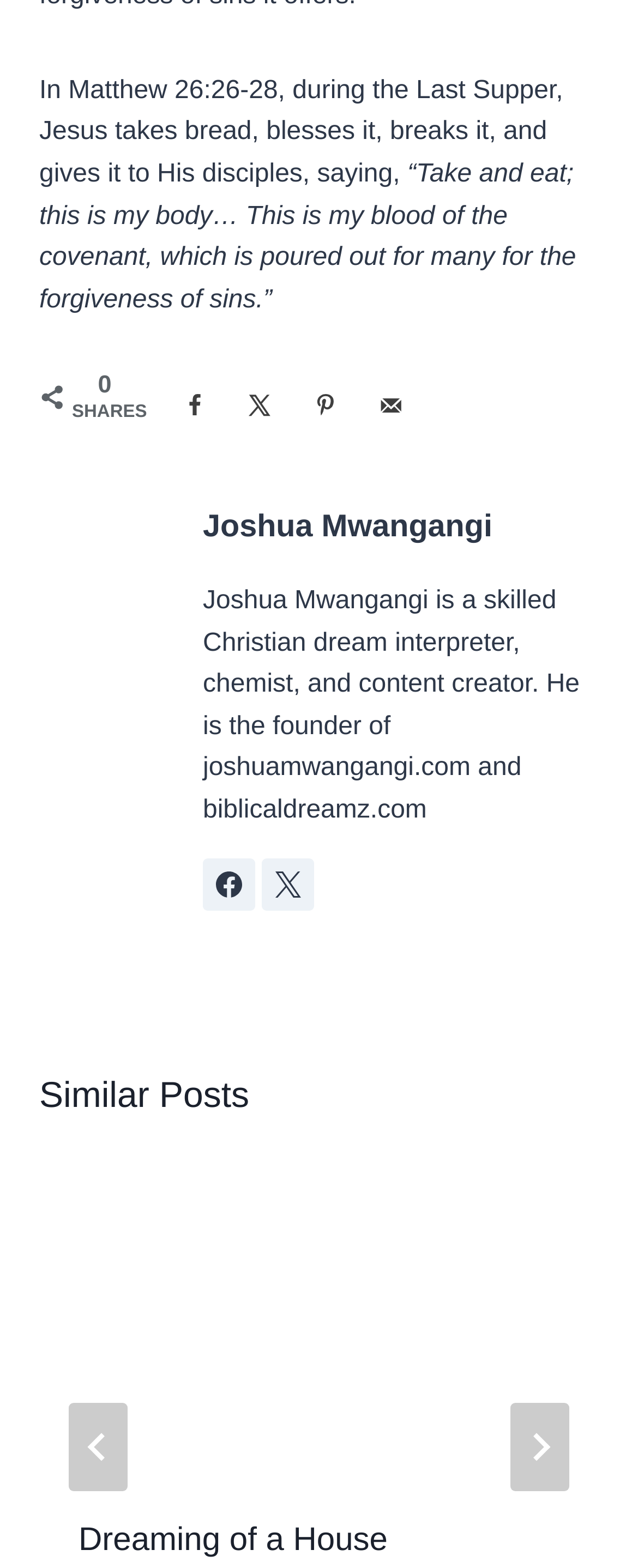For the following element description, predict the bounding box coordinates in the format (top-left x, top-left y, bottom-right x, bottom-right y). All values should be floating point numbers between 0 and 1. Description: Aditya Bhagchandani

None